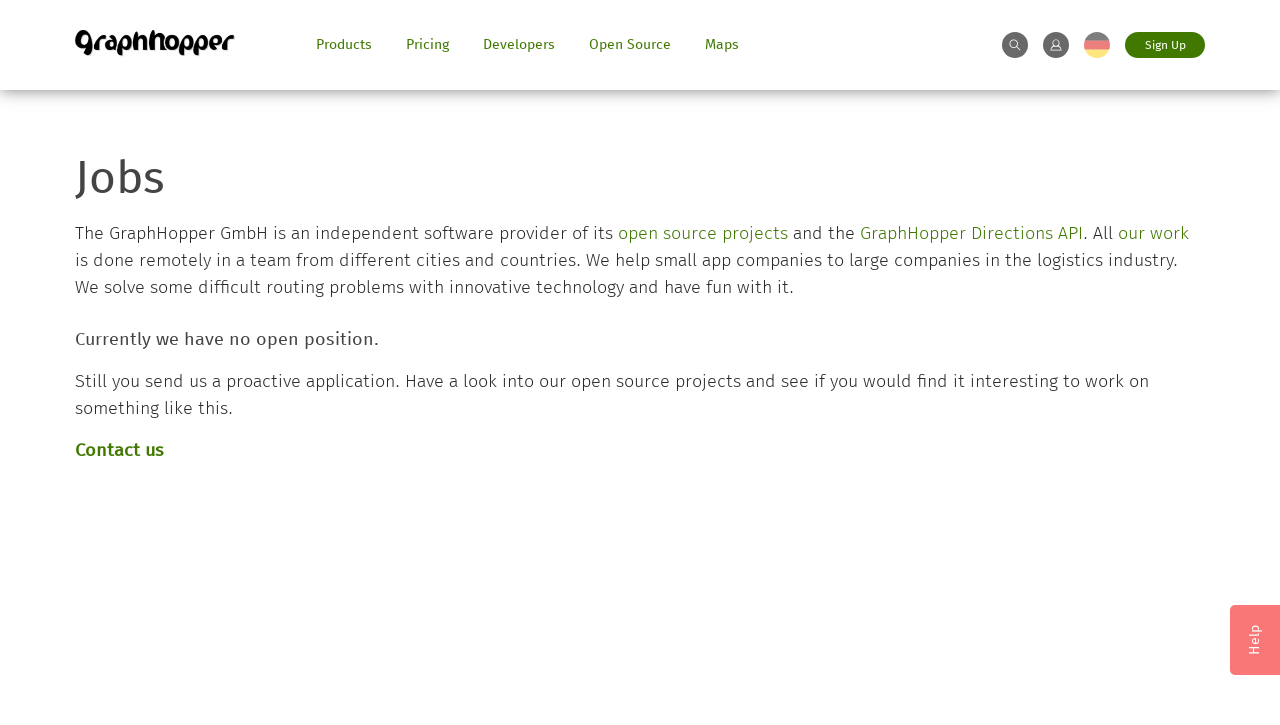What is the company name mentioned on the webpage?
From the details in the image, provide a complete and detailed answer to the question.

I found the company name 'GraphHopper GmbH' in the StaticText element with bounding box coordinates [0.059, 0.306, 0.483, 0.337] which describes the company as an independent software provider.